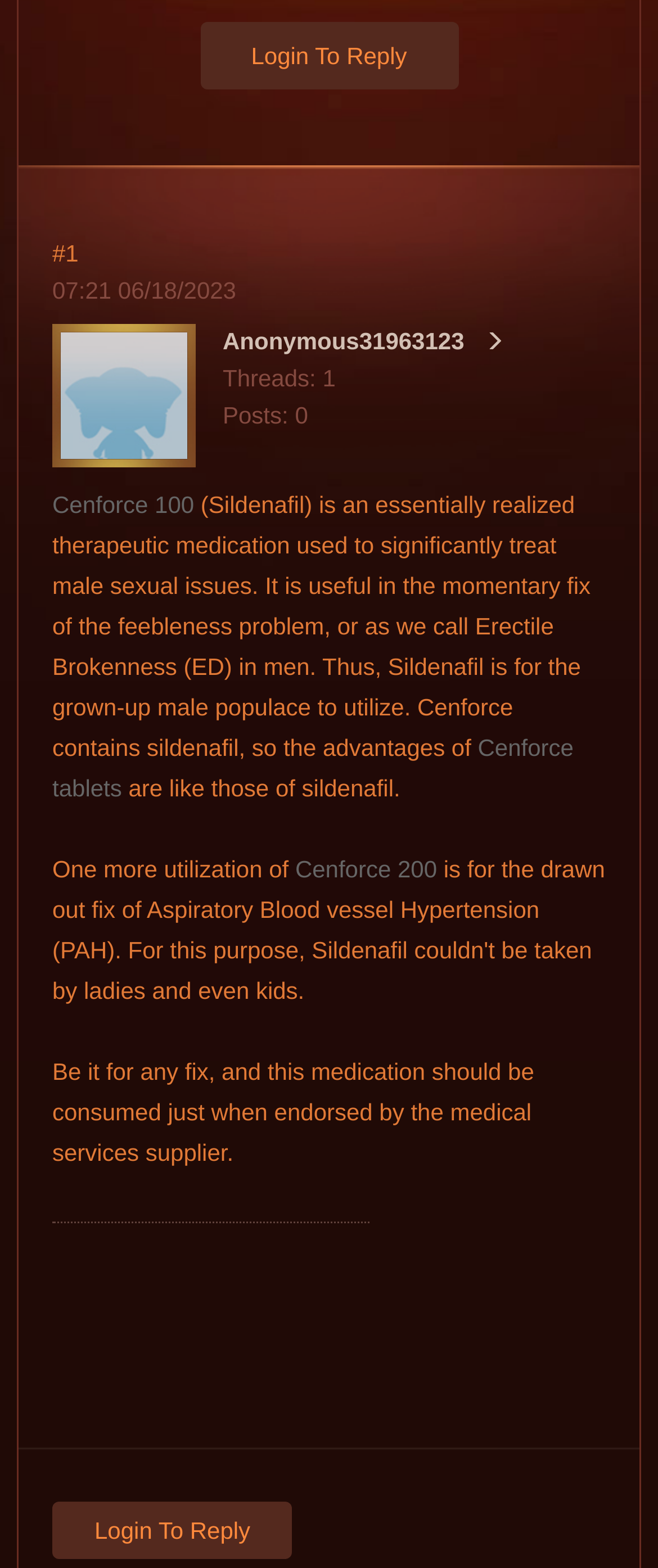Locate and provide the bounding box coordinates for the HTML element that matches this description: "Login to Reply".

[0.079, 0.958, 0.445, 0.994]